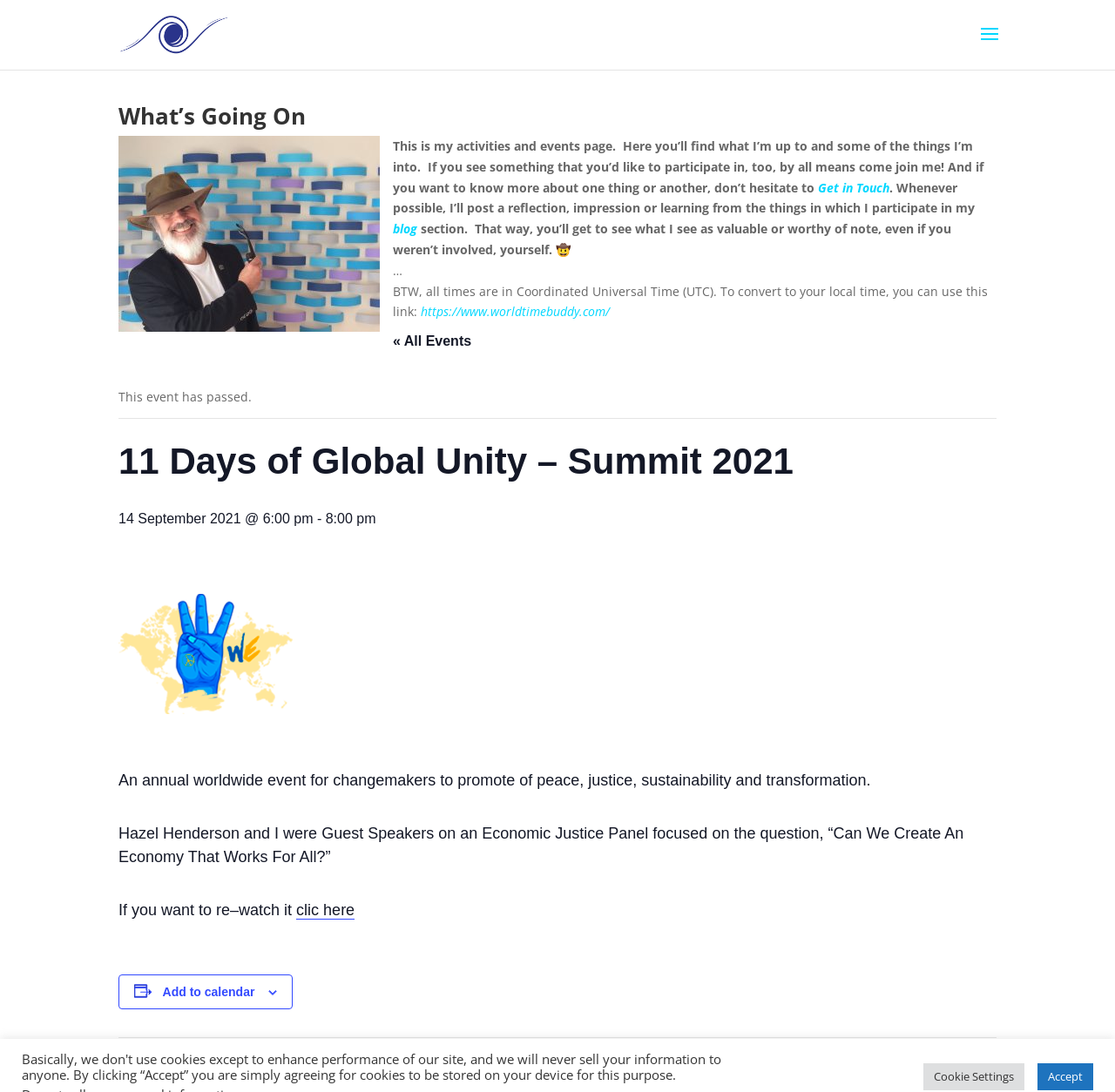Specify the bounding box coordinates of the element's region that should be clicked to achieve the following instruction: "Read the blog". The bounding box coordinates consist of four float numbers between 0 and 1, in the format [left, top, right, bottom].

[0.352, 0.202, 0.374, 0.217]